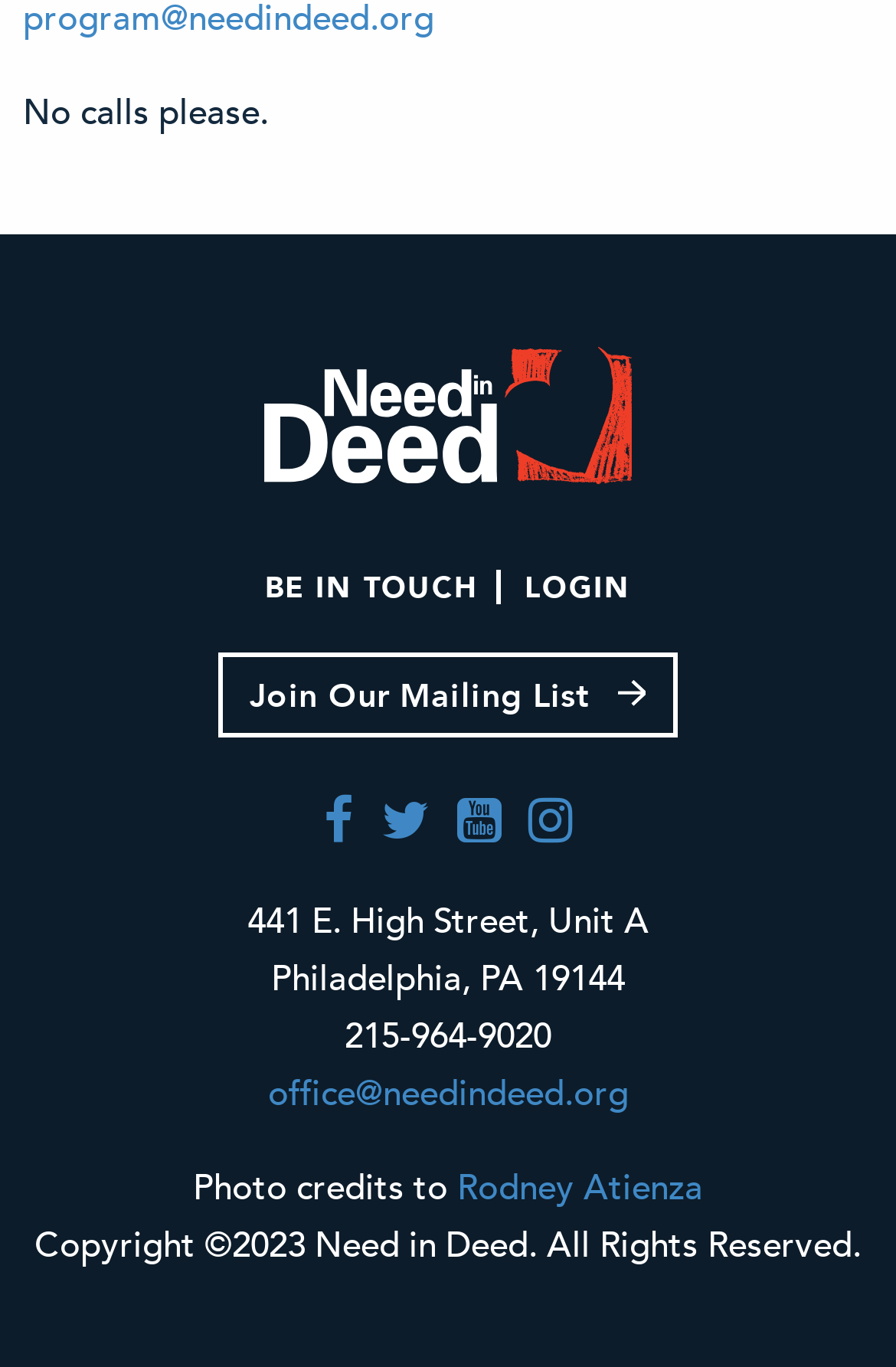Analyze the image and deliver a detailed answer to the question: What is the organization's email address?

The email address can be found at the bottom of the webpage, in the contact information section, where it is listed as a link.